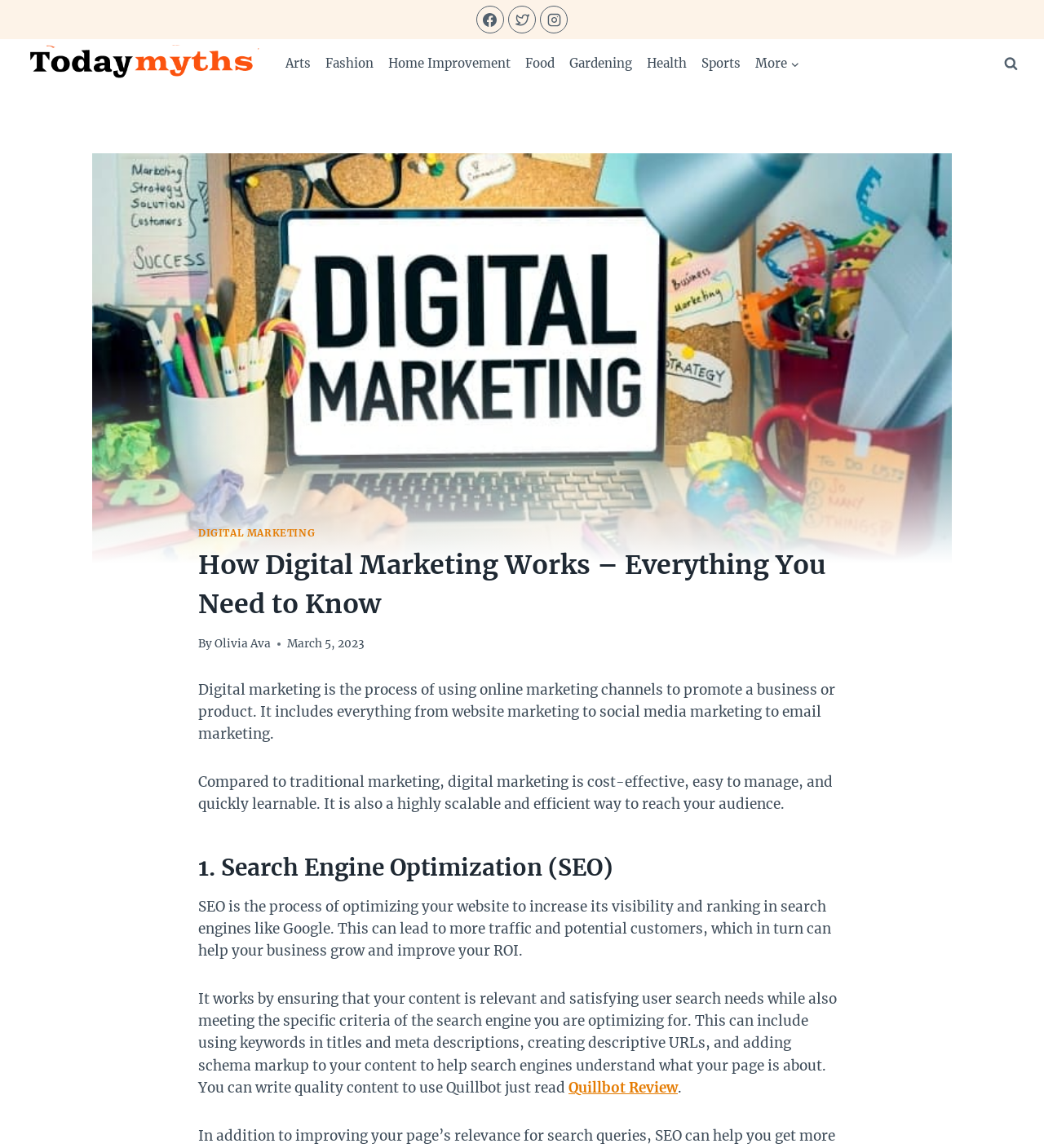Identify the bounding box coordinates for the element you need to click to achieve the following task: "Click on the link 'Inoculation and fertilizer blending affects nodulation of climbing bean and soyabean in Kenya'". The coordinates must be four float values ranging from 0 to 1, formatted as [left, top, right, bottom].

None